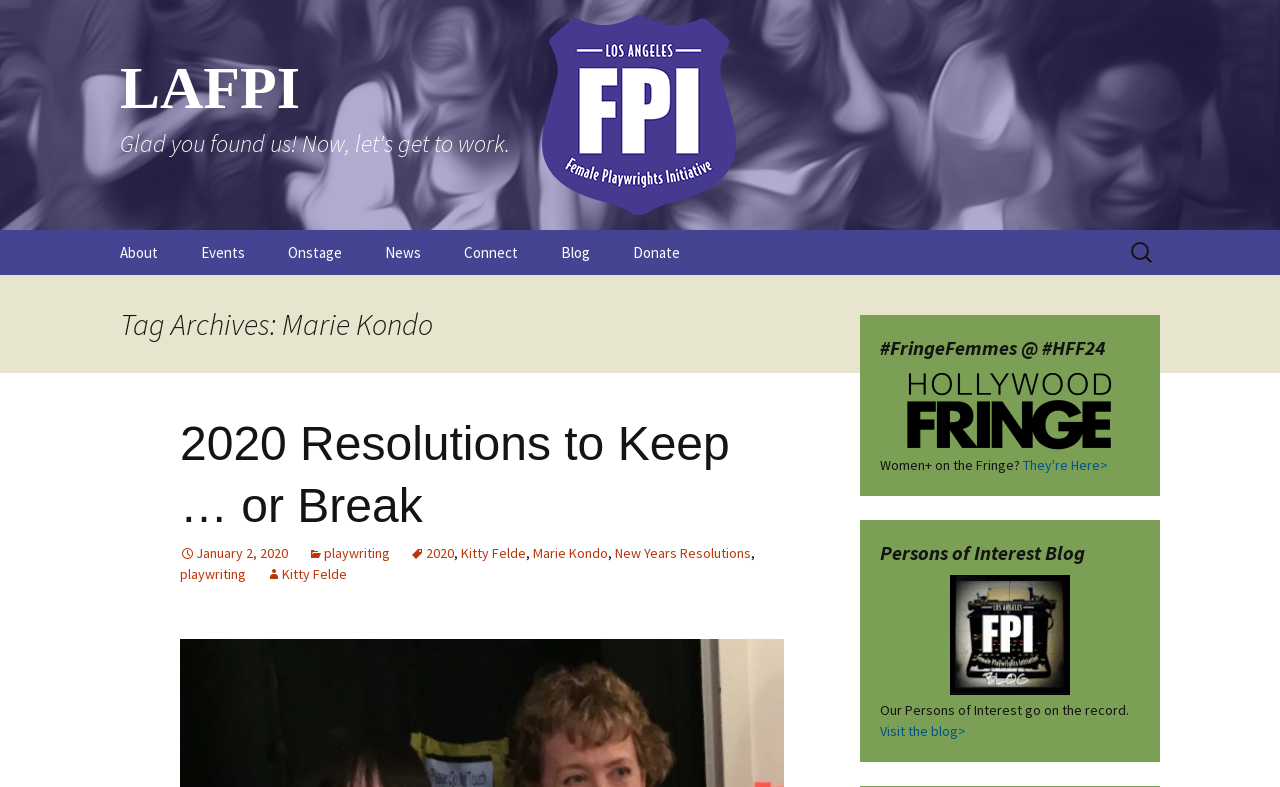Based on the image, give a detailed response to the question: What is the title of the first blog post?

The first blog post is located in the main content area of the webpage, with a heading element that contains the text '2020 Resolutions to Keep … or Break'. This text is also a link, indicating that it is the title of the blog post.